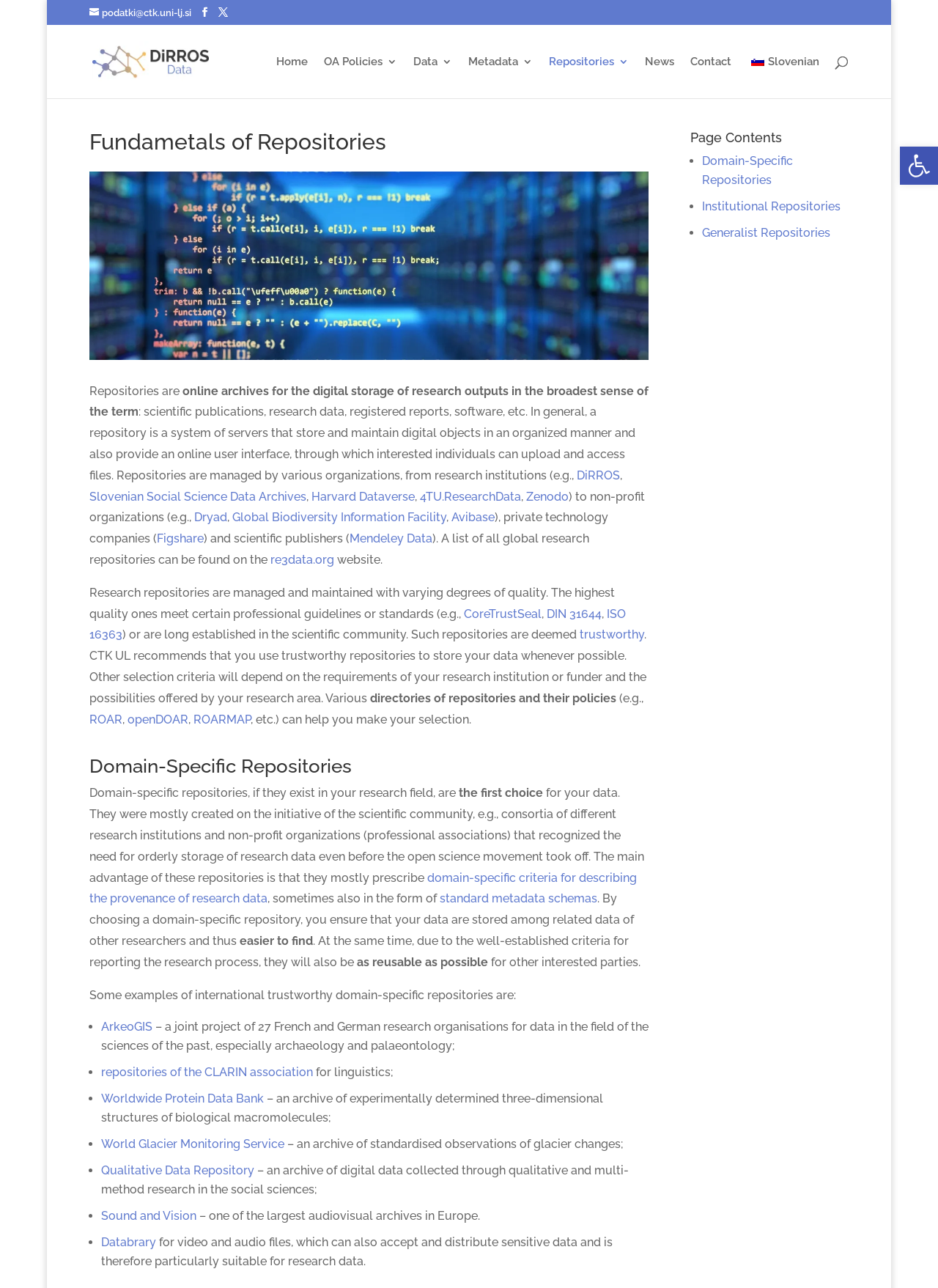Locate the bounding box coordinates of the element I should click to achieve the following instruction: "Check the date of the blog post 'CHATGPT ha selezionato per te le migliori creme per la pelle e gli estratti di erbe…'".

None